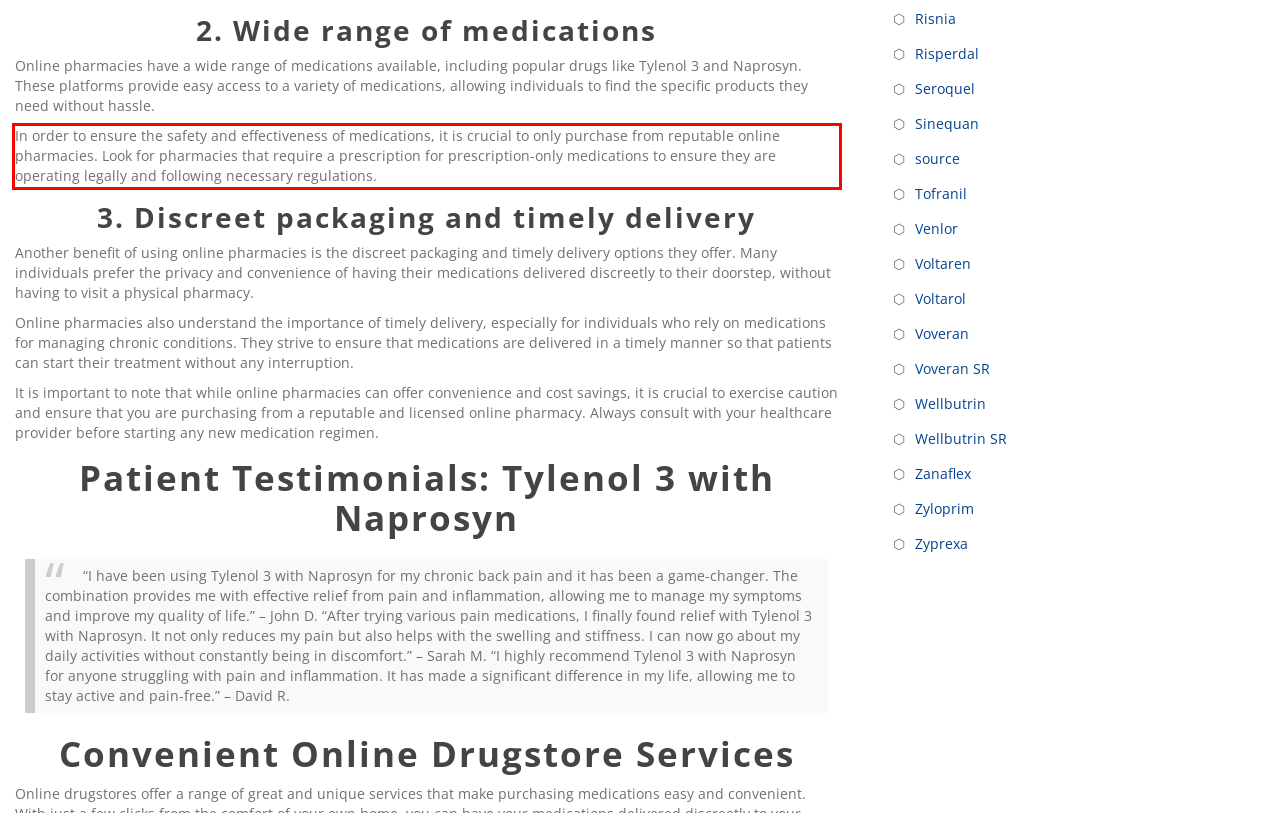You are provided with a screenshot of a webpage that includes a UI element enclosed in a red rectangle. Extract the text content inside this red rectangle.

In order to ensure the safety and effectiveness of medications, it is crucial to only purchase from reputable online pharmacies. Look for pharmacies that require a prescription for prescription-only medications to ensure they are operating legally and following necessary regulations.